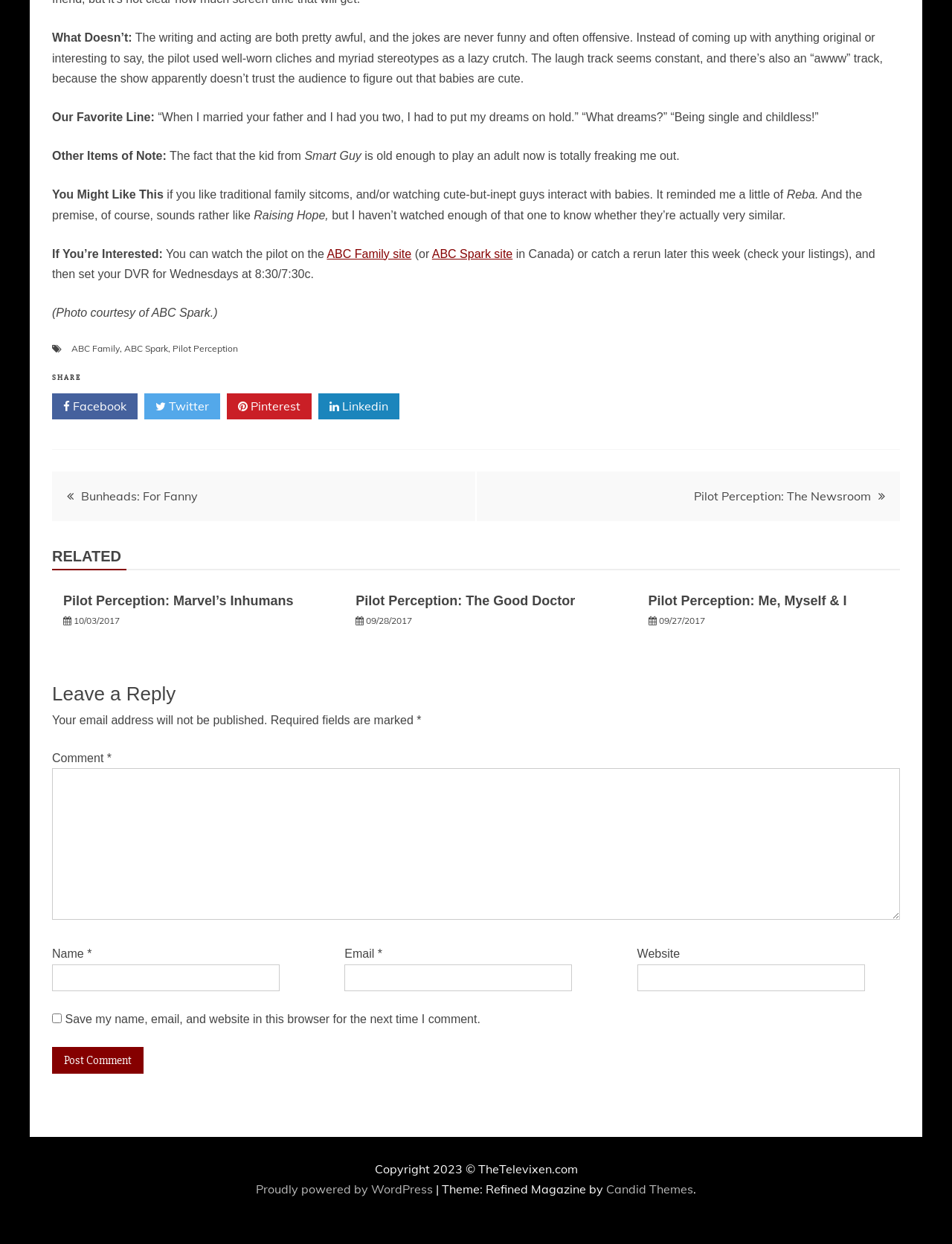Determine the bounding box coordinates of the element's region needed to click to follow the instruction: "Click the 'SHARE' button". Provide these coordinates as four float numbers between 0 and 1, formatted as [left, top, right, bottom].

[0.055, 0.3, 0.085, 0.307]